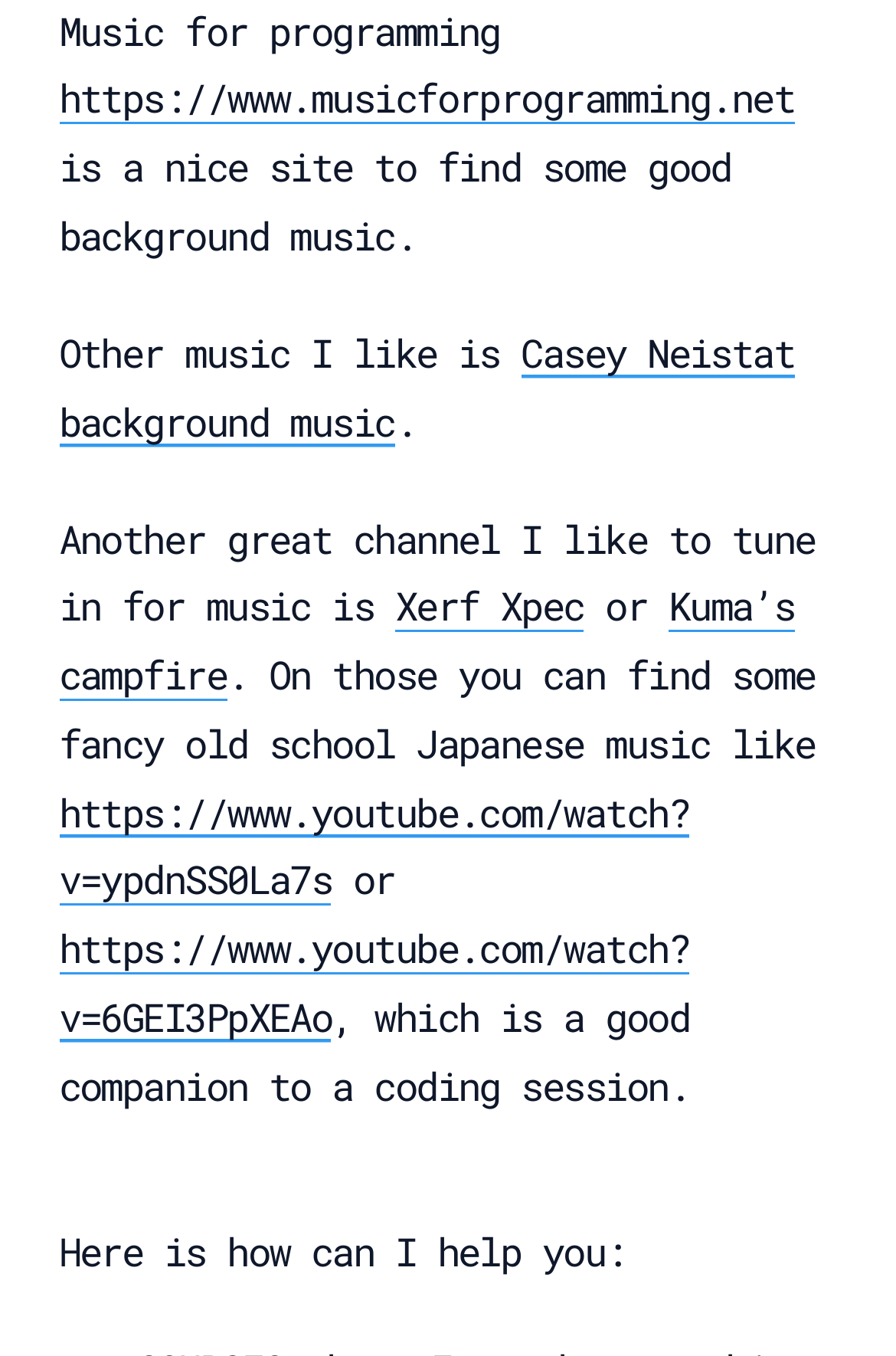What is the name of the channel mentioned alongside Kuma’s campfire?
Based on the image, answer the question with as much detail as possible.

The webpage mentions Xerf Xpec as another great channel, alongside Kuma’s campfire, as indicated by the link element 'Xerf Xpec' and the surrounding StaticText elements.